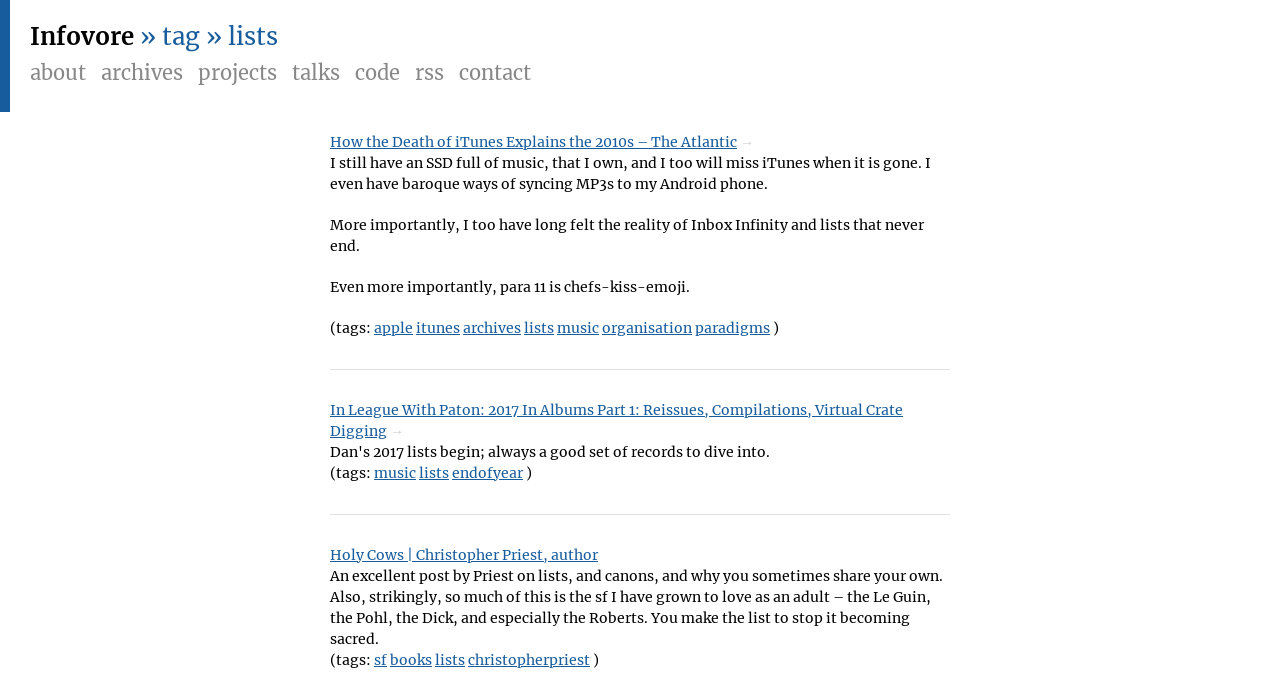How many articles are on this webpage?
Based on the image, provide a one-word or brief-phrase response.

3